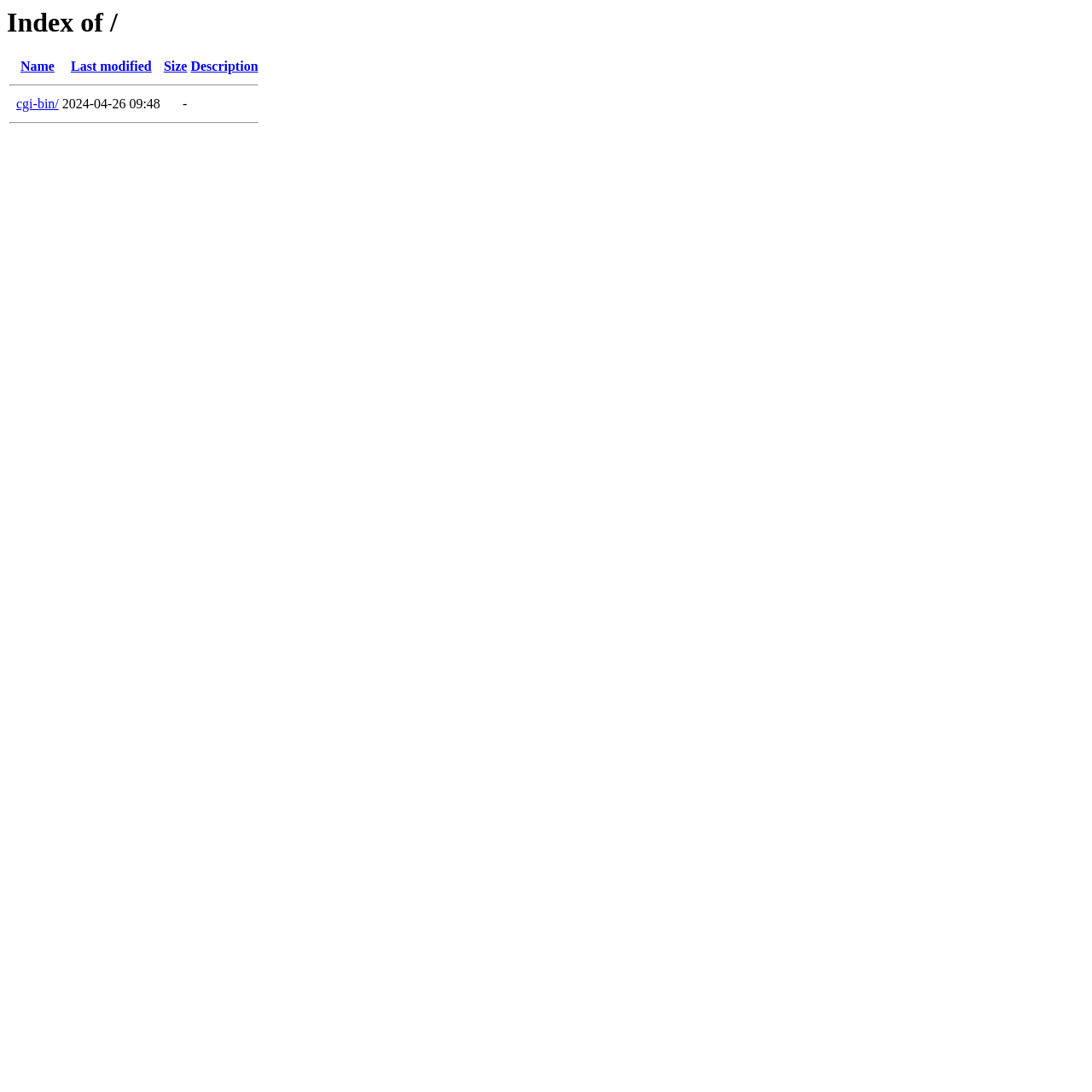Identify the bounding box for the described UI element. Provide the coordinates in (top-left x, top-left y, bottom-right x, bottom-right y) format with values ranging from 0 to 1: Size

[0.15, 0.054, 0.171, 0.068]